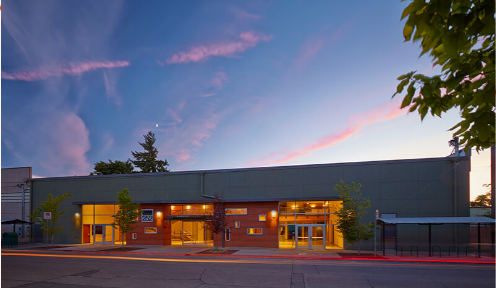Explain the image with as much detail as possible.

The image showcases Venue 252, a distinctive urban event space located in Eugene, Oregon. The venue is housed in the renovated structure of the old Eugene Planing Mill, merging historical charm with modern design. The exterior features sleek concrete and steel lines, paired with warm wooden elements that create an inviting atmosphere. 

As dusk settles, the building is illuminated, highlighting its architectural features against a backdrop of a colorful sky streaked with soft pink clouds. Surrounding greenery and modern landscaping enhance the venue’s aesthetic appeal, making it a perfect backdrop for a variety of events, from elegant weddings to corporate retreats. The image captures both the versatility and inviting nature of Venue 252, emphasizing its role as a premier choice for gatherings in the Eugene/Springfield area.